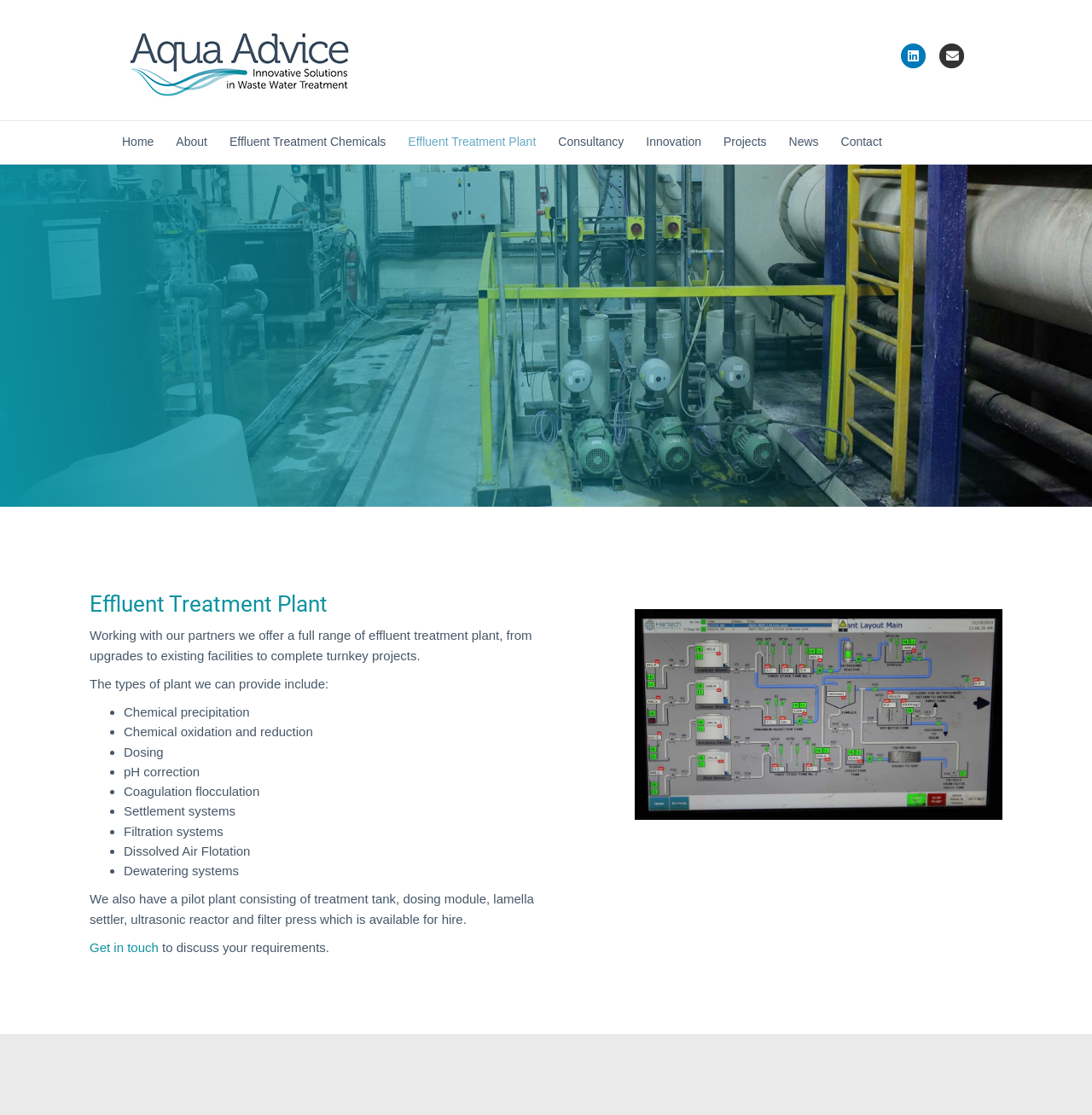Please specify the bounding box coordinates for the clickable region that will help you carry out the instruction: "Pay Chamber Membership dues".

None